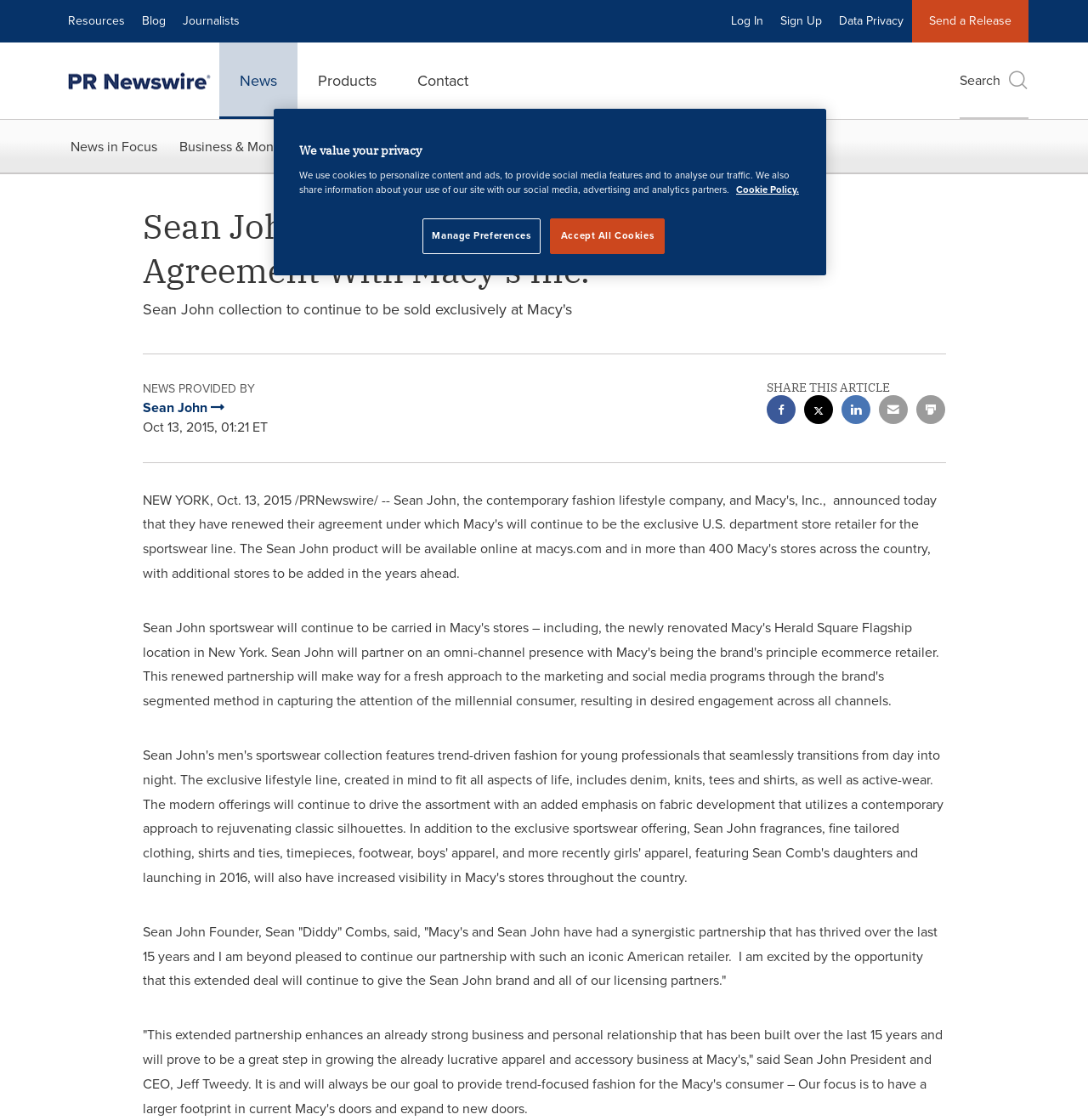Could you provide the bounding box coordinates for the portion of the screen to click to complete this instruction: "Share this article on Facebook"?

[0.705, 0.352, 0.732, 0.382]